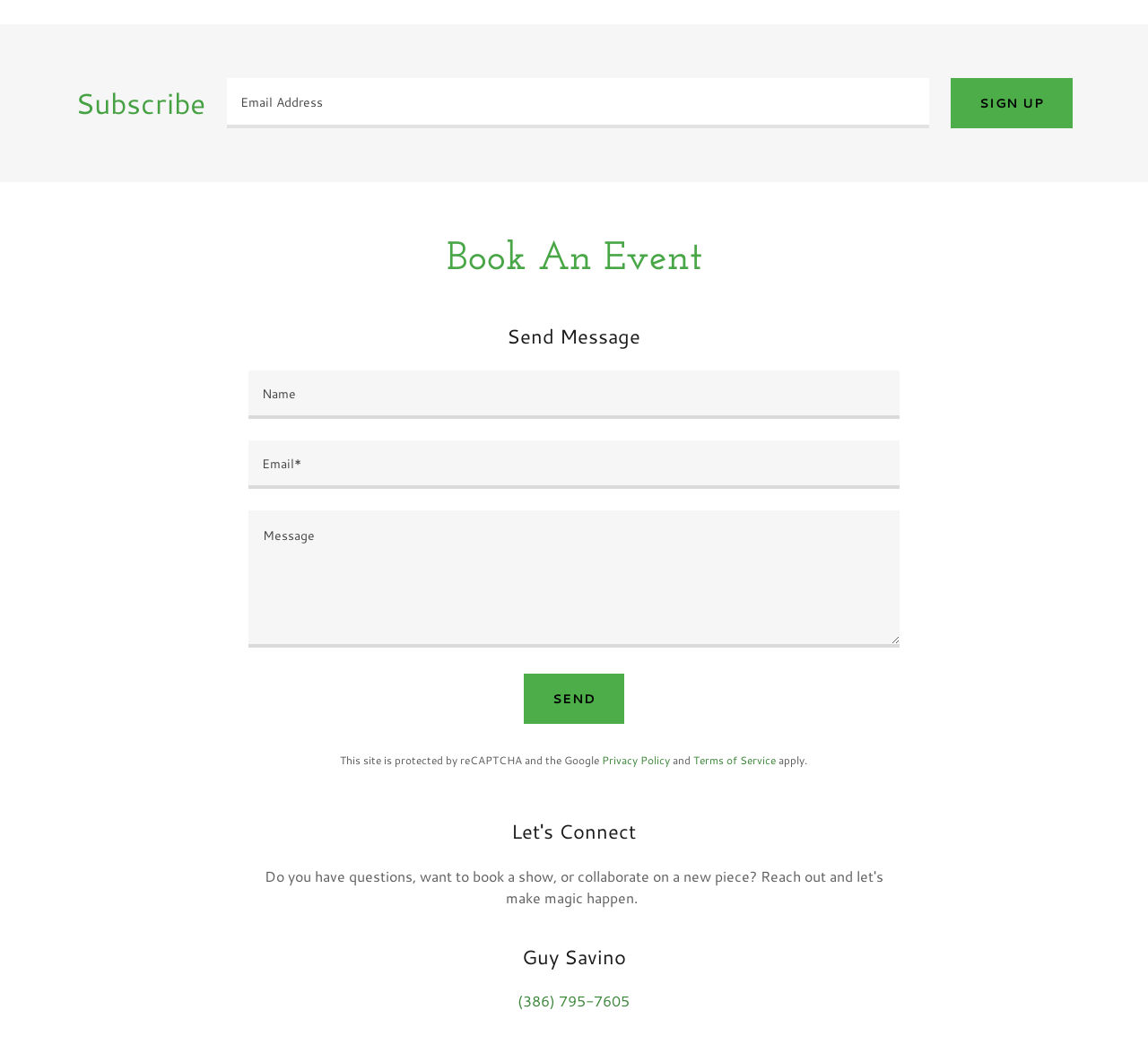What is the purpose of the 'SEND' button?
Based on the image, answer the question in a detailed manner.

The 'SEND' button is located in the 'Book An Event' section, and it is used to send a message to book an event after filling in the required information.